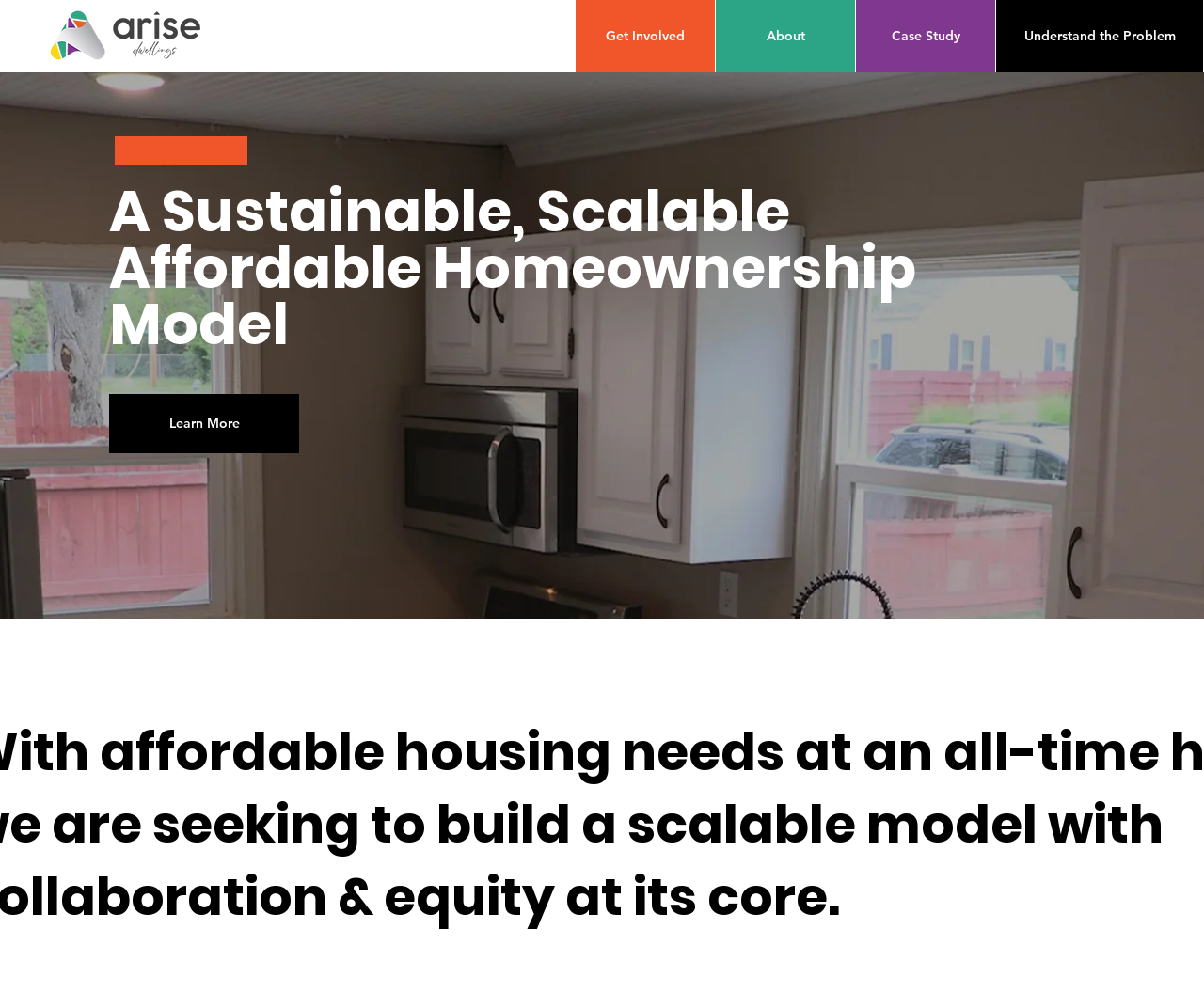What is the logo of Arise Dwellings?
Please respond to the question thoroughly and include all relevant details.

The logo of Arise Dwellings is located at the top left corner of the webpage, and it's a horizontal image with the text 'Arise Dwellings'.